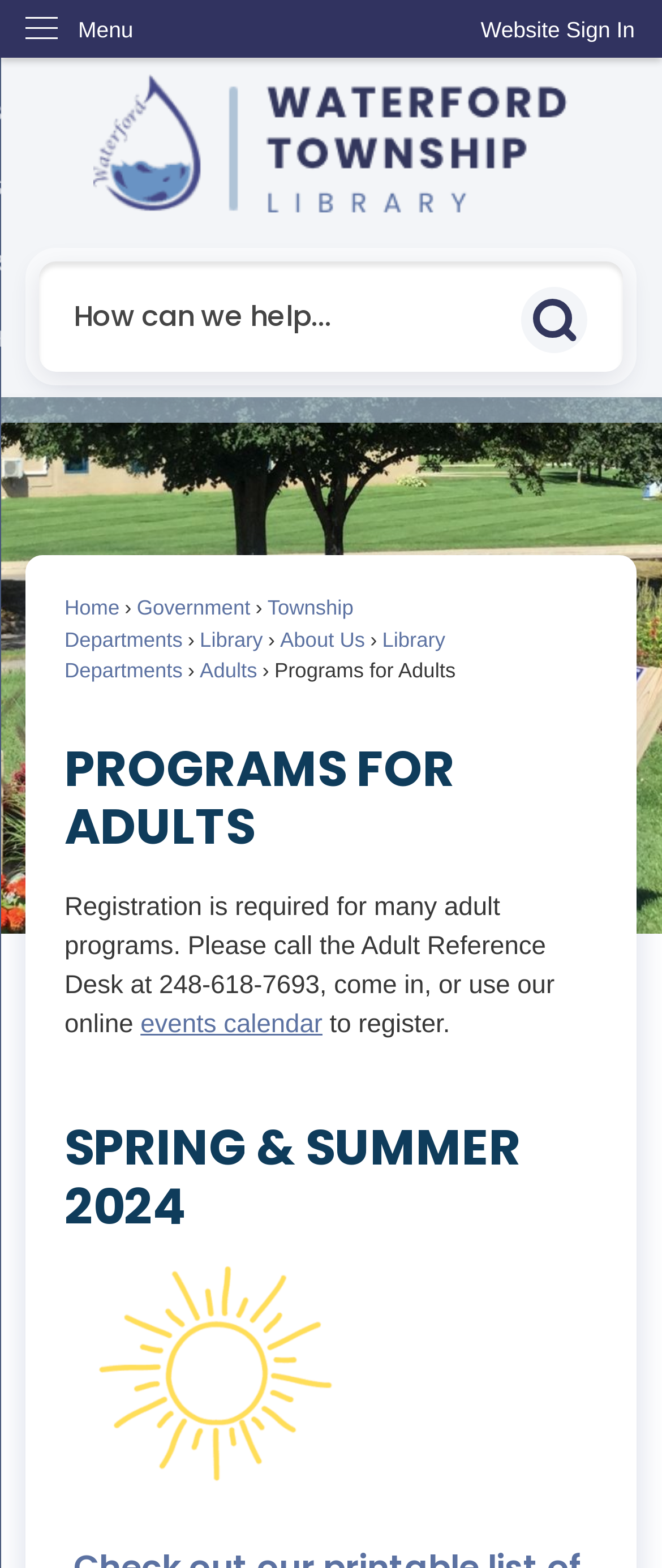Give a detailed account of the webpage, highlighting key information.

The webpage is about programs for adults through the library. At the top, there is a "Skip to Main Content" link, a "Website Sign In" button, and a menu with the label "Menu". Below the menu, there is a "Homepage" link accompanied by an image. 

A search region is located below the homepage link, containing a search textbox, a "Go to Site Search" button with an image, and a status indicator. 

The main content area has a navigation section with links to "Home", "Government", "Township Departments", "Library", "About Us", "Library Departments", and "Adults". 

Below the navigation section, there is a heading "PROGRAMS FOR ADULTS" followed by a paragraph of text explaining that registration is required for many adult programs and providing contact information. The paragraph also contains a link to the events calendar, which opens in a new window. 

Finally, there is a heading "SPRING & SUMMER 2024 Shining Sun" accompanied by an image of a shining sun.